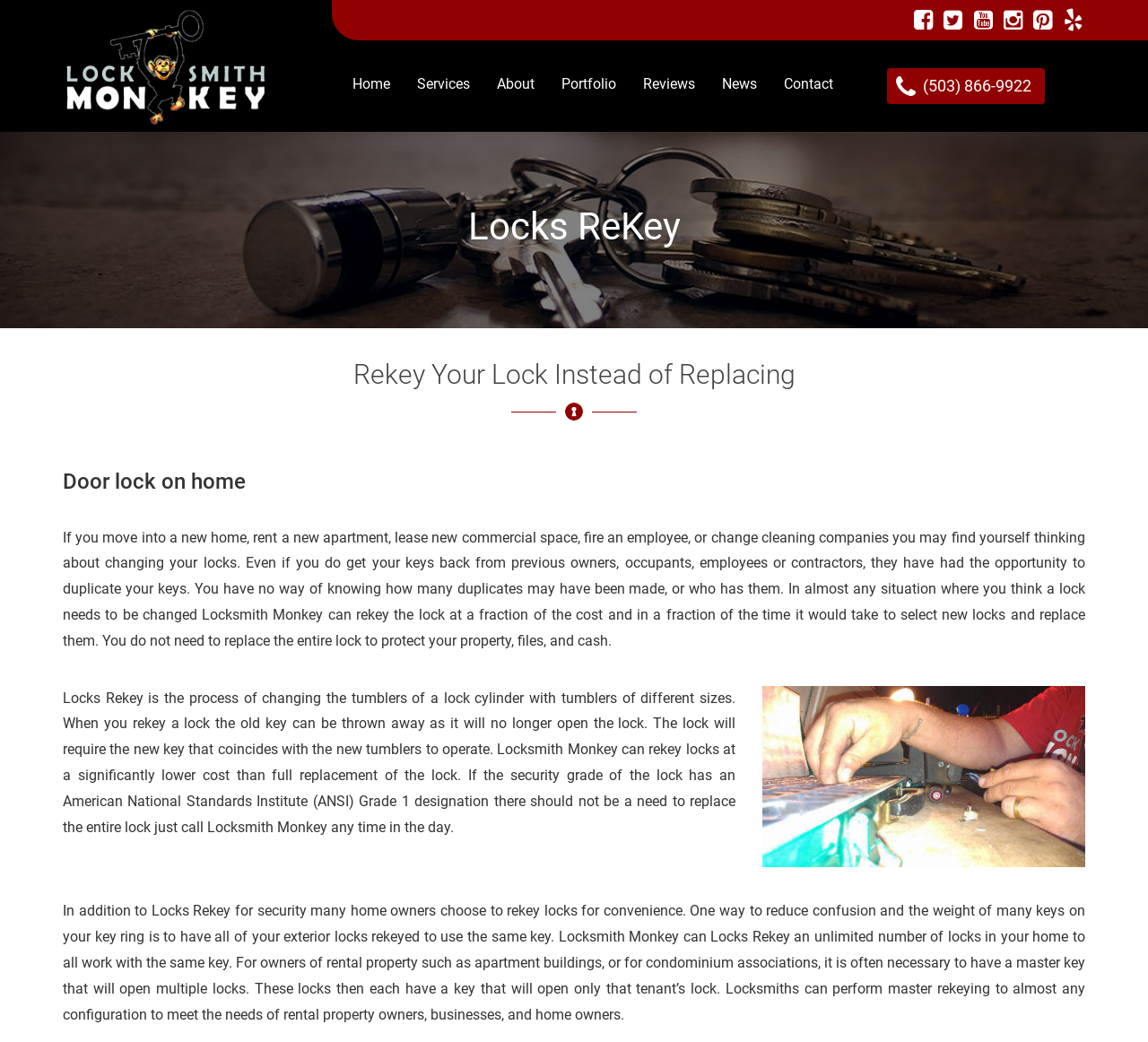Identify the bounding box coordinates of the region I need to click to complete this instruction: "Explore coming soon page".

None